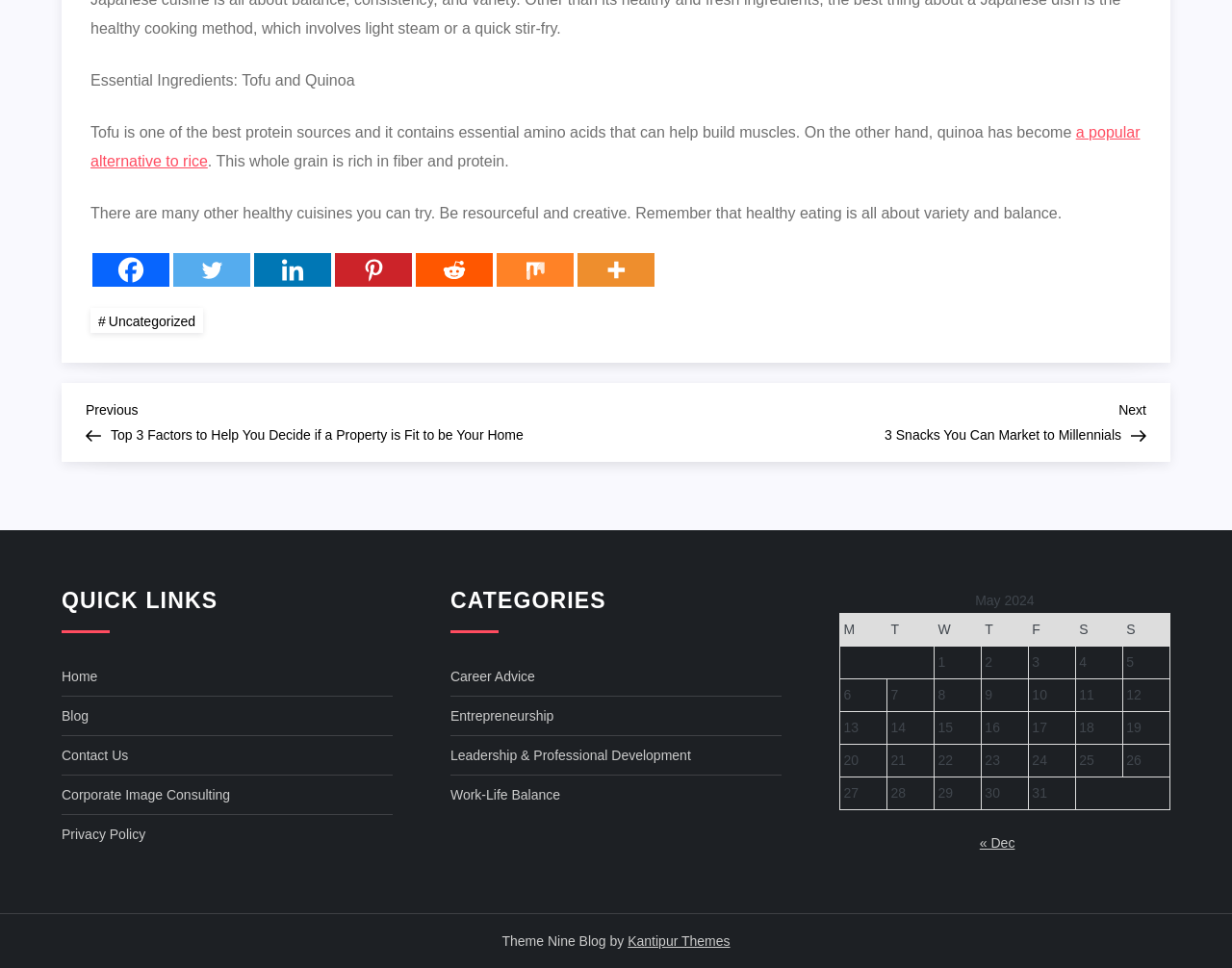Find the bounding box coordinates for the area that must be clicked to perform this action: "Go to Home".

[0.05, 0.685, 0.079, 0.711]